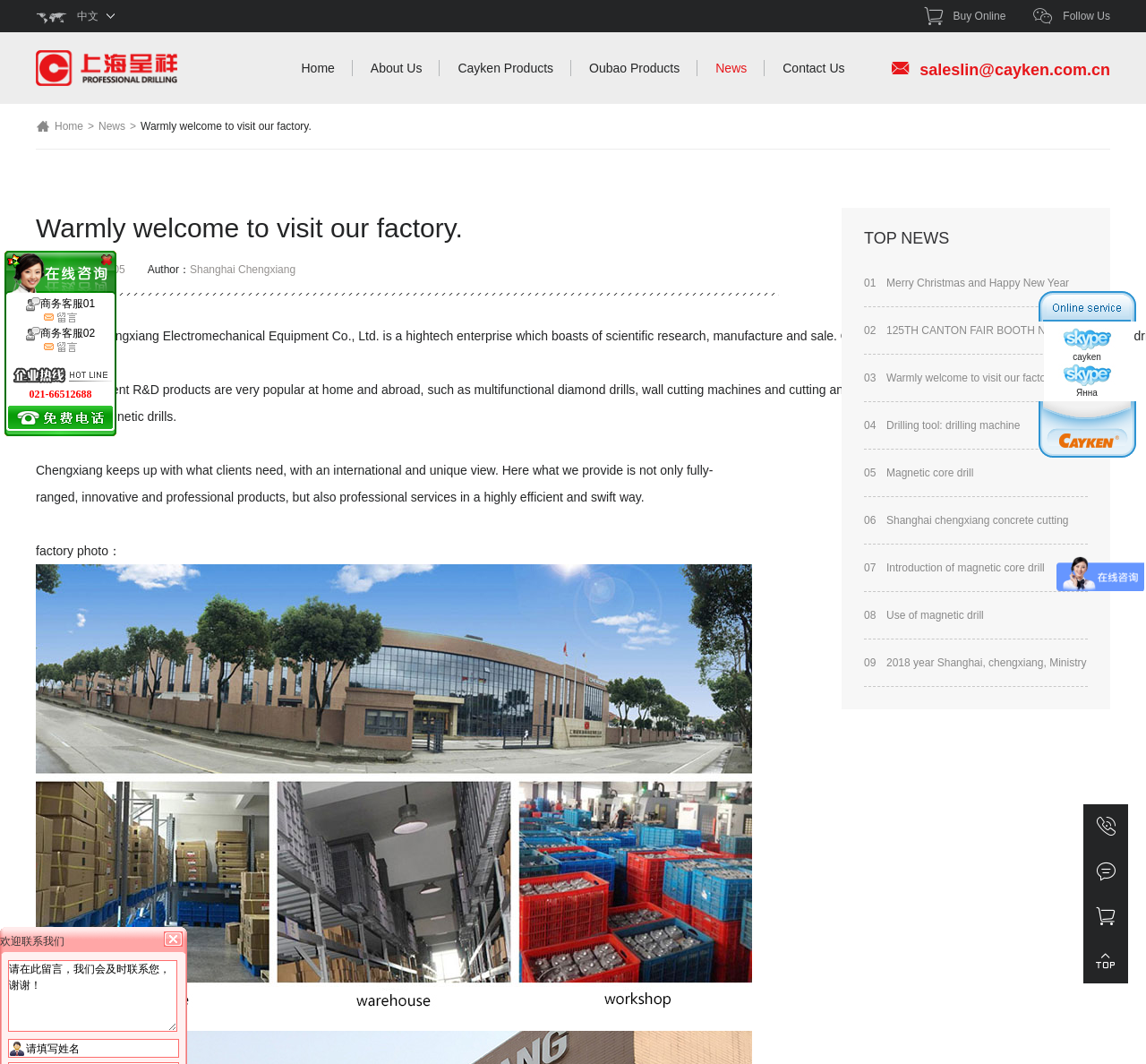Specify the bounding box coordinates of the area that needs to be clicked to achieve the following instruction: "Click the 'Contact Us' link".

[0.675, 0.047, 0.745, 0.081]